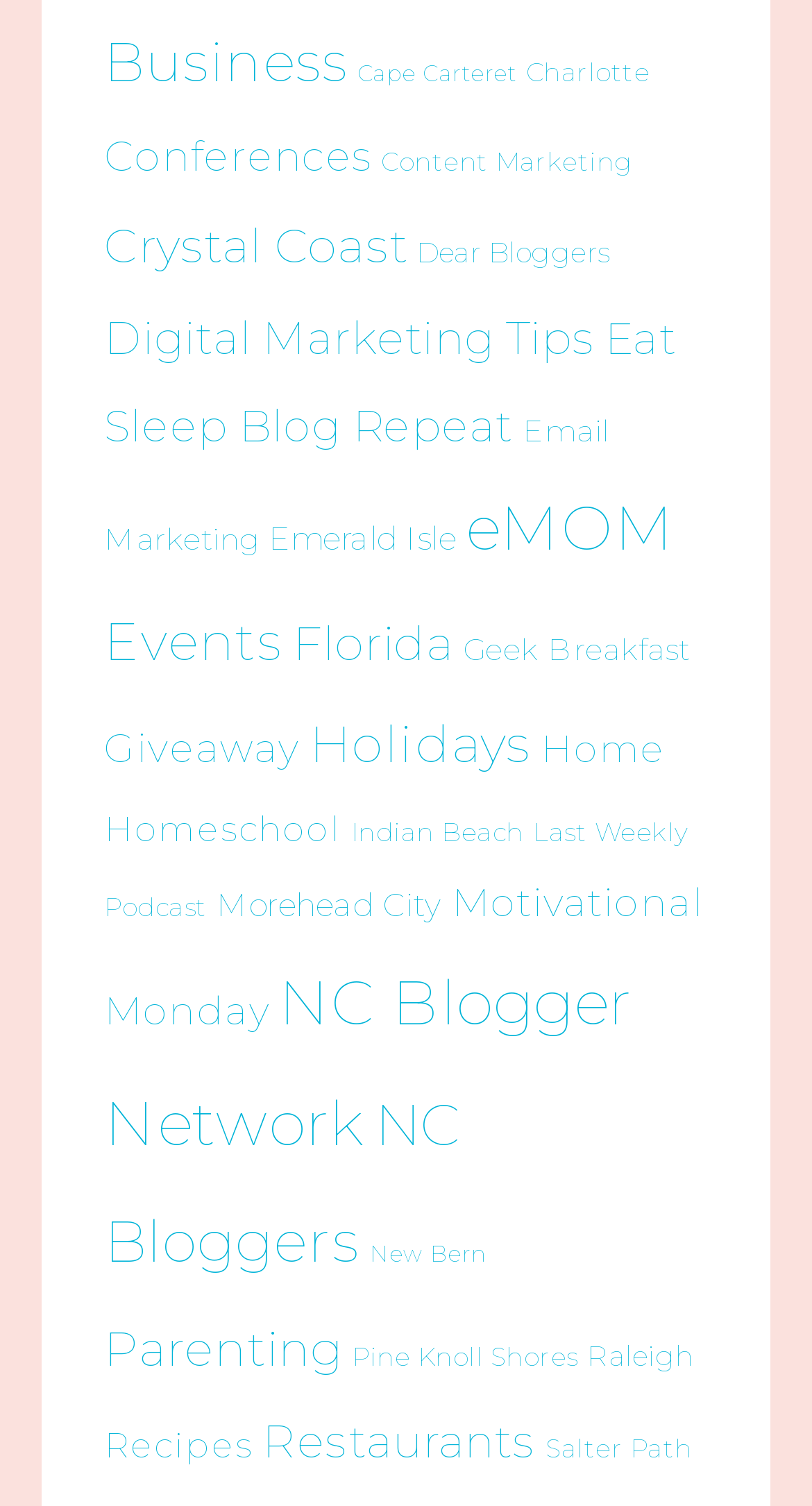Determine the bounding box coordinates of the clickable element necessary to fulfill the instruction: "Check events". Provide the coordinates as four float numbers within the 0 to 1 range, i.e., [left, top, right, bottom].

[0.128, 0.405, 0.349, 0.447]